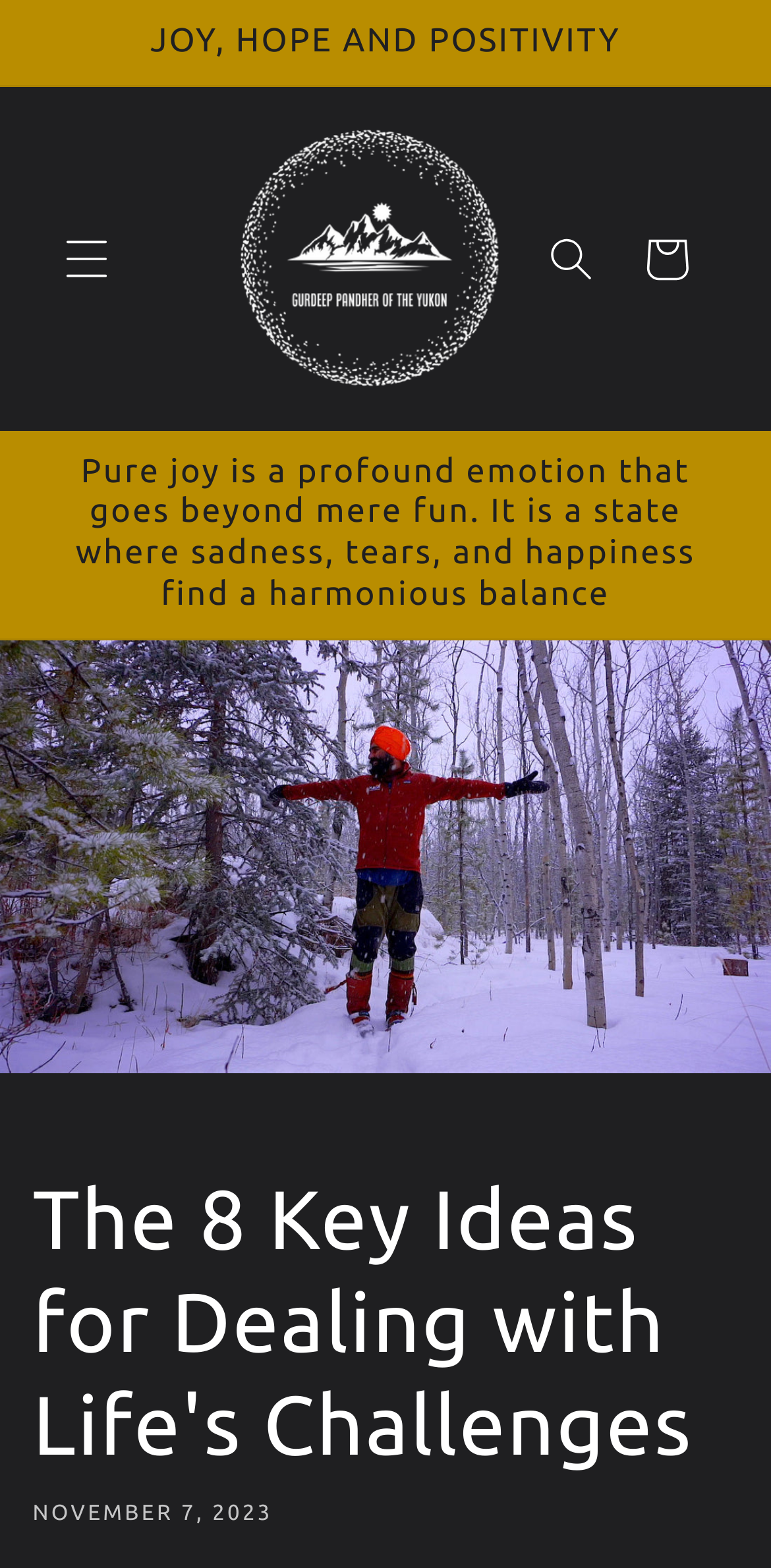Is there a search function on the page?
Refer to the image and provide a concise answer in one word or phrase.

Yes